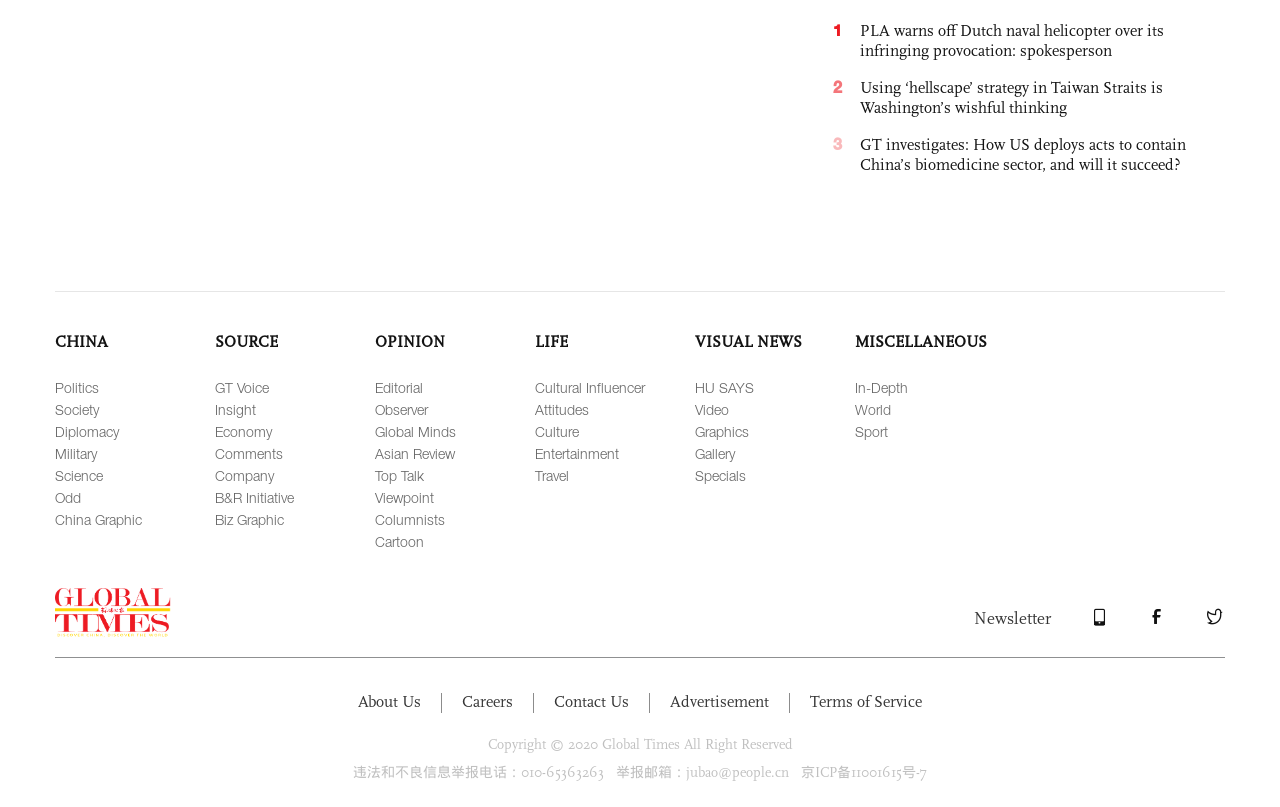Identify the bounding box coordinates of the element that should be clicked to fulfill this task: "Explore the 'LIFE' section". The coordinates should be provided as four float numbers between 0 and 1, i.e., [left, top, right, bottom].

[0.418, 0.411, 0.444, 0.435]